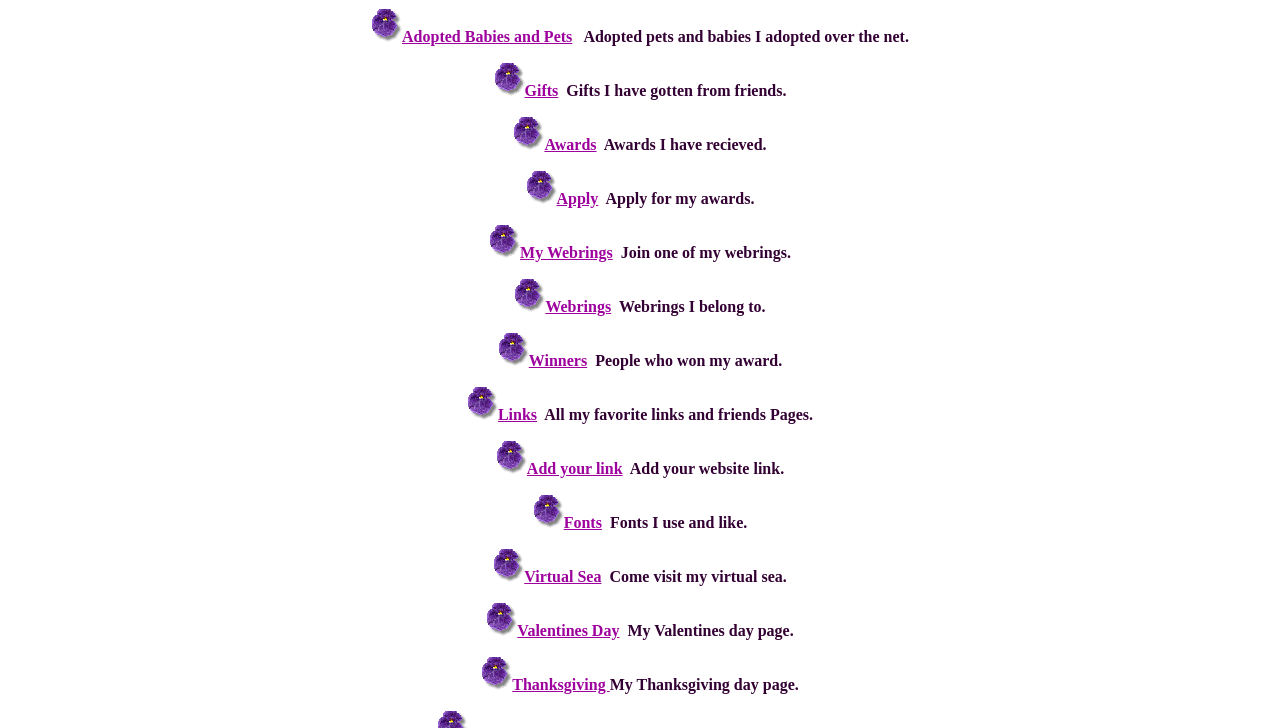Please respond to the question using a single word or phrase:
What type of content is found in the 'Webrings' section?

Webrings the owner belongs to